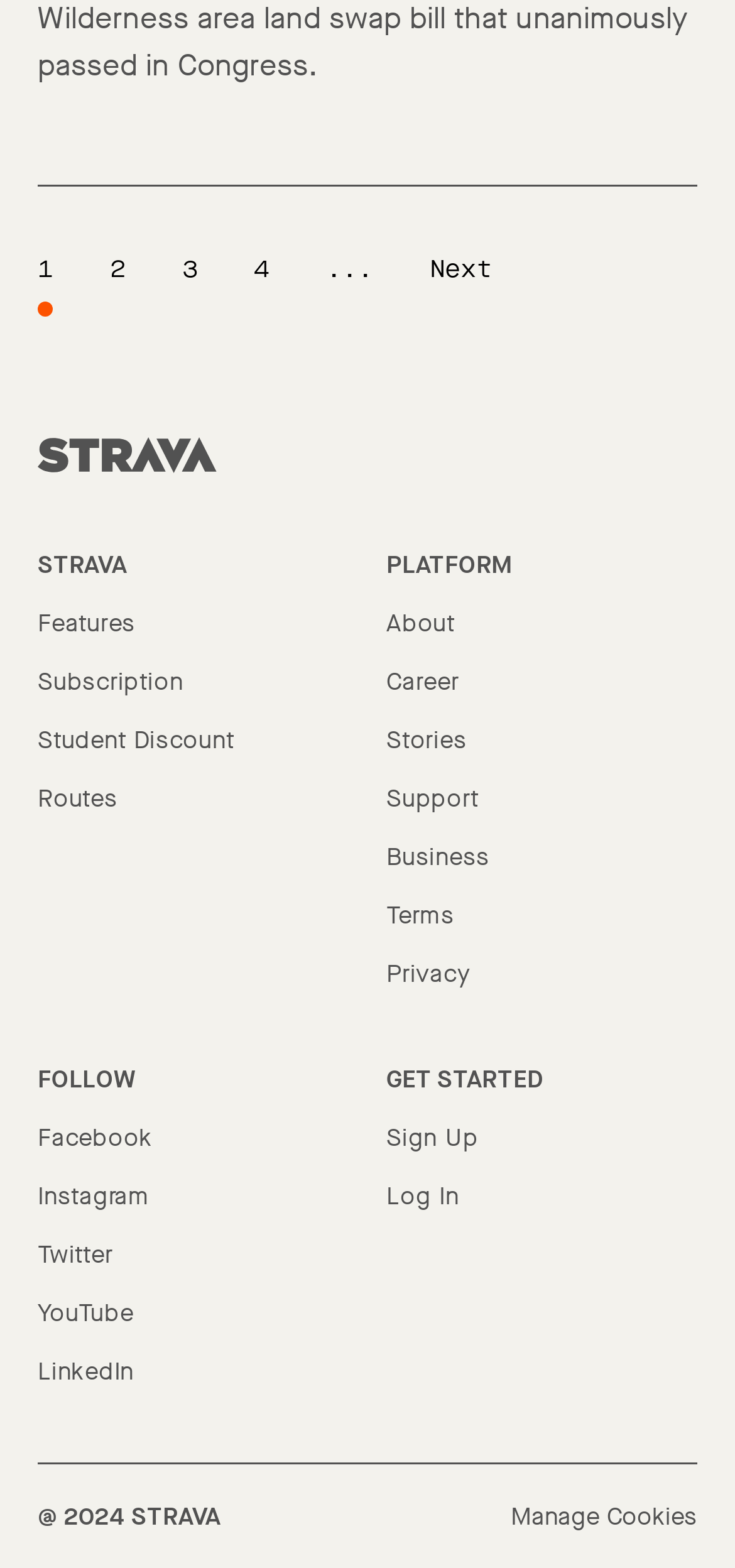Please specify the bounding box coordinates of the clickable region to carry out the following instruction: "Click on page 2". The coordinates should be four float numbers between 0 and 1, in the format [left, top, right, bottom].

[0.149, 0.162, 0.171, 0.181]